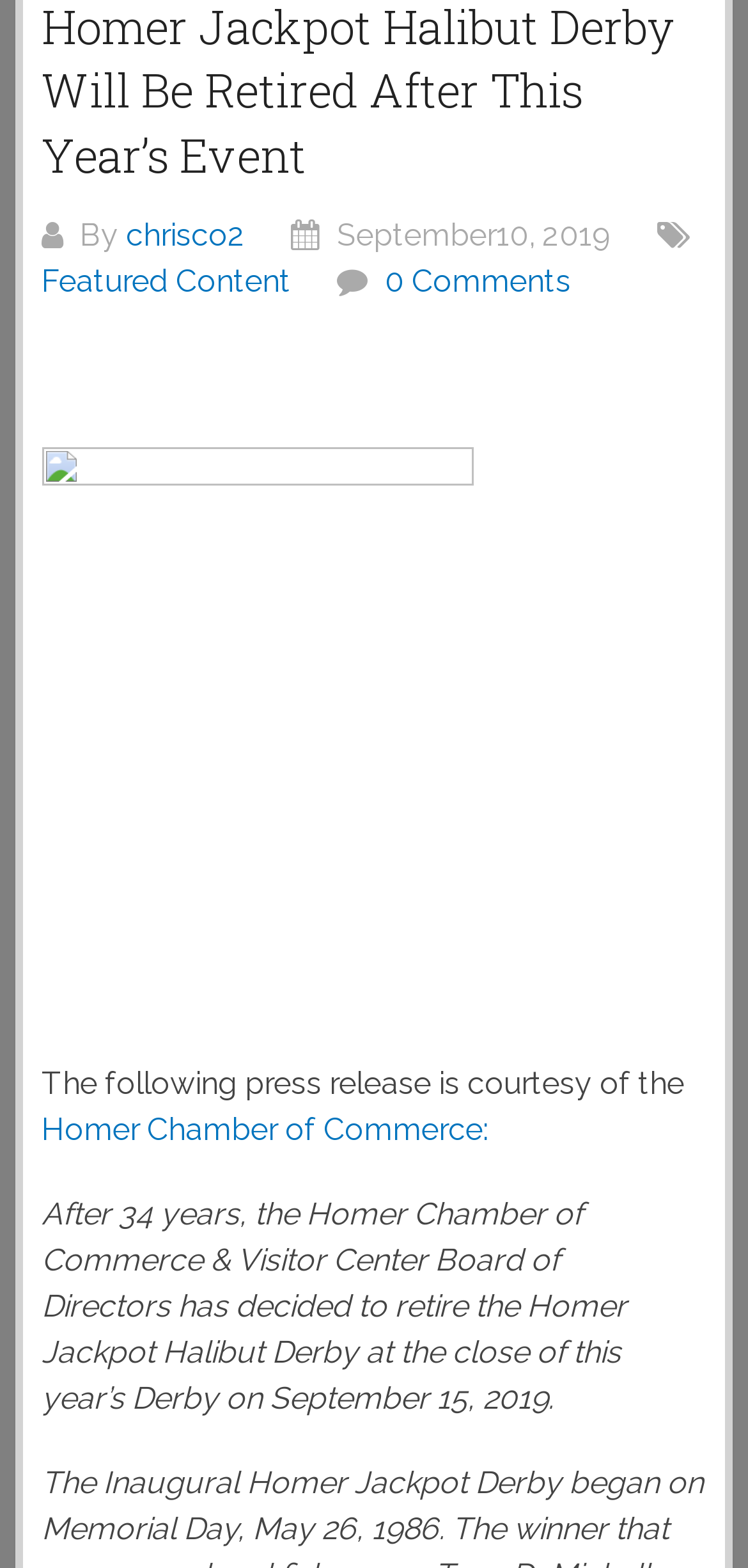Identify the coordinates of the bounding box for the element described below: "Homer Chamber of Commerce:". Return the coordinates as four float numbers between 0 and 1: [left, top, right, bottom].

[0.055, 0.708, 0.653, 0.731]